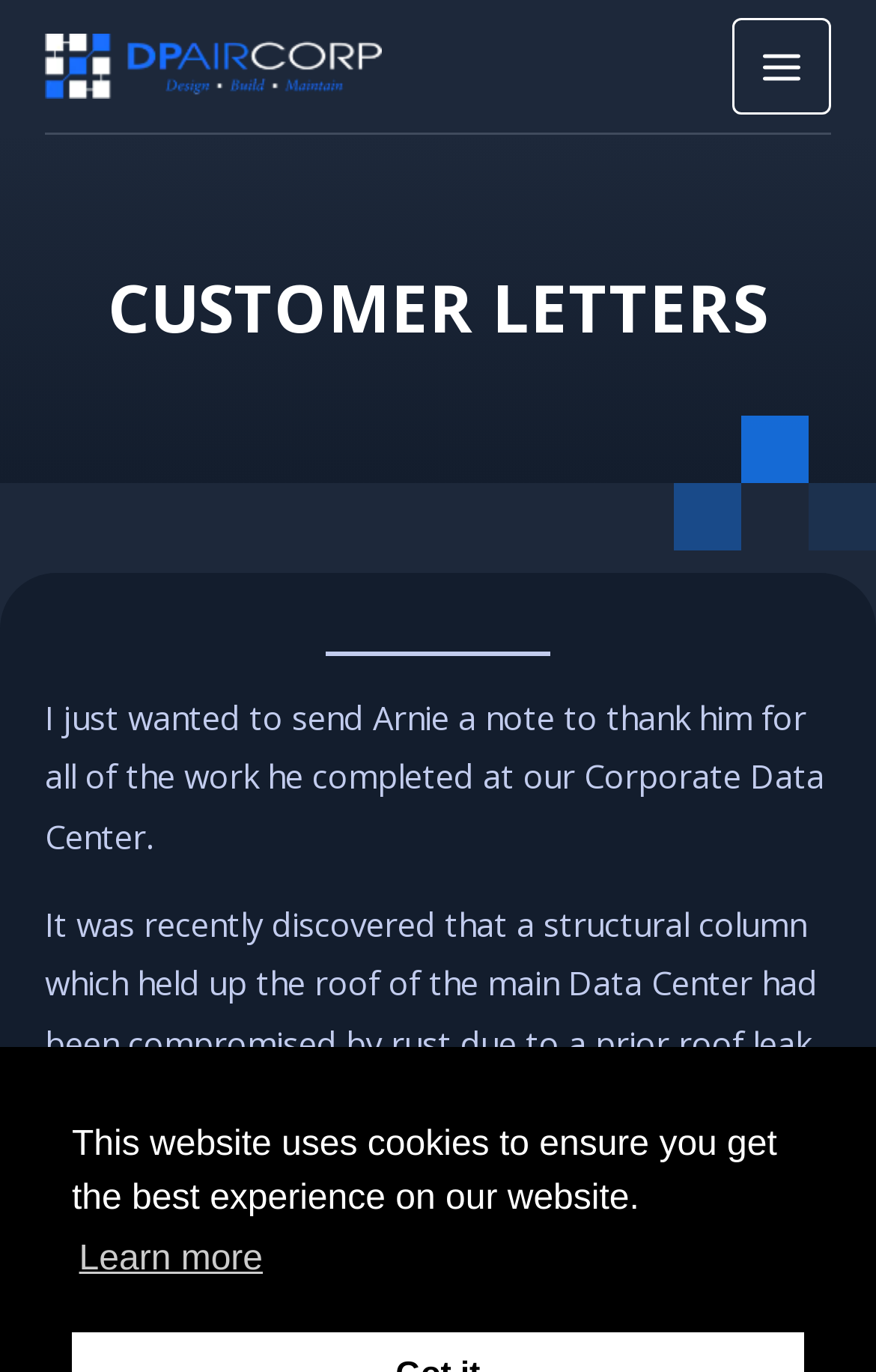Please provide a detailed answer to the question below by examining the image:
How many sections are there in the customer letters page?

There are two sections in the customer letters page. The first section is the main content area with a static text, and the second section is the cookie notification area at the bottom of the webpage.